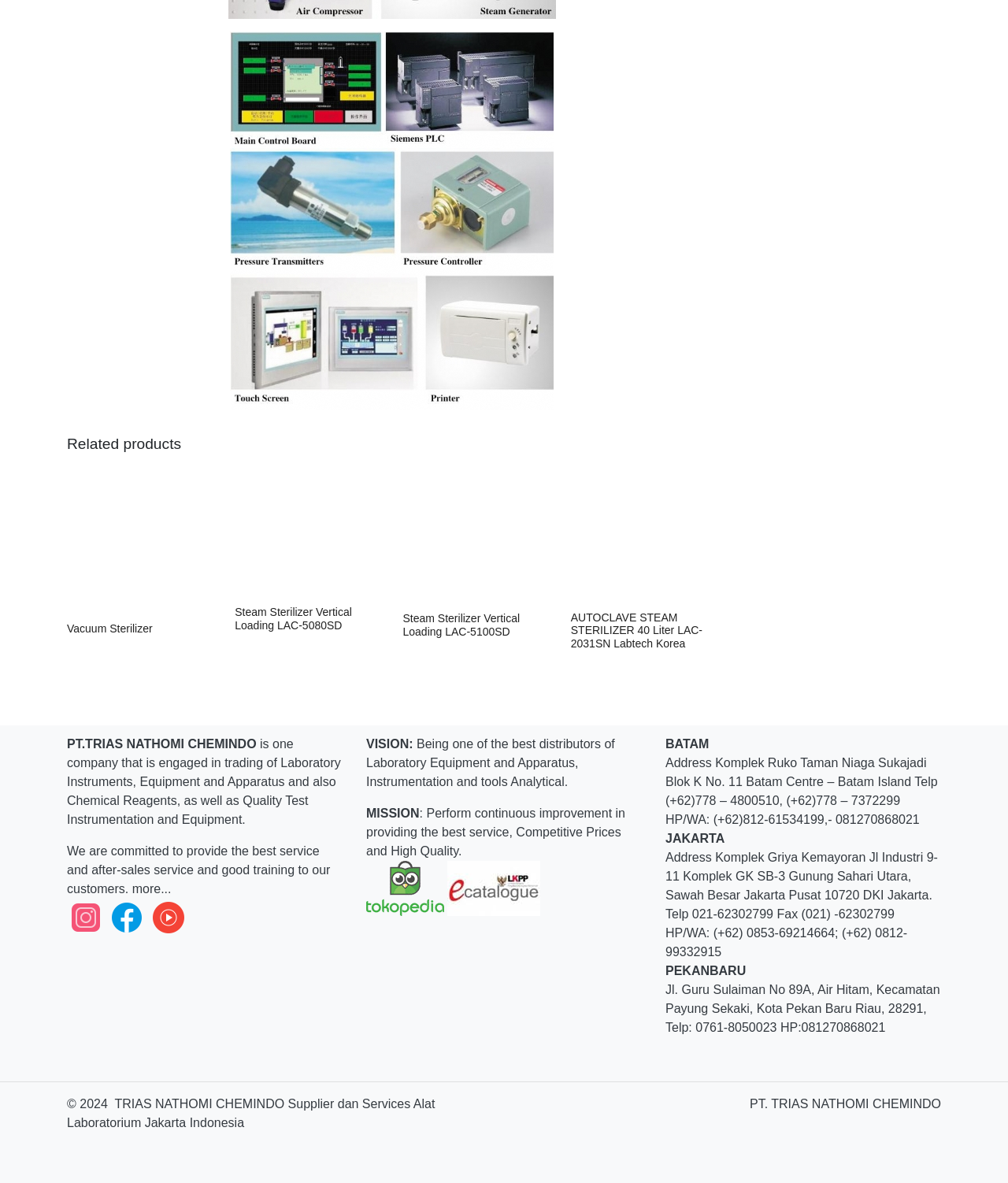What is the address of the Jakarta office?
Please provide a comprehensive answer based on the contents of the image.

The address of the Jakarta office is mentioned in the StaticText element with ID 91, which is 'Address Komplek Griya Kemayoran Jl Industri 9-11 Komplek GK SB-3 Gunung Sahari Utara, Sawah Besar Jakarta Pusat 10720 DKI Jakarta.'. This element is located in the middle of the webpage, under the 'JAKARTA' heading.